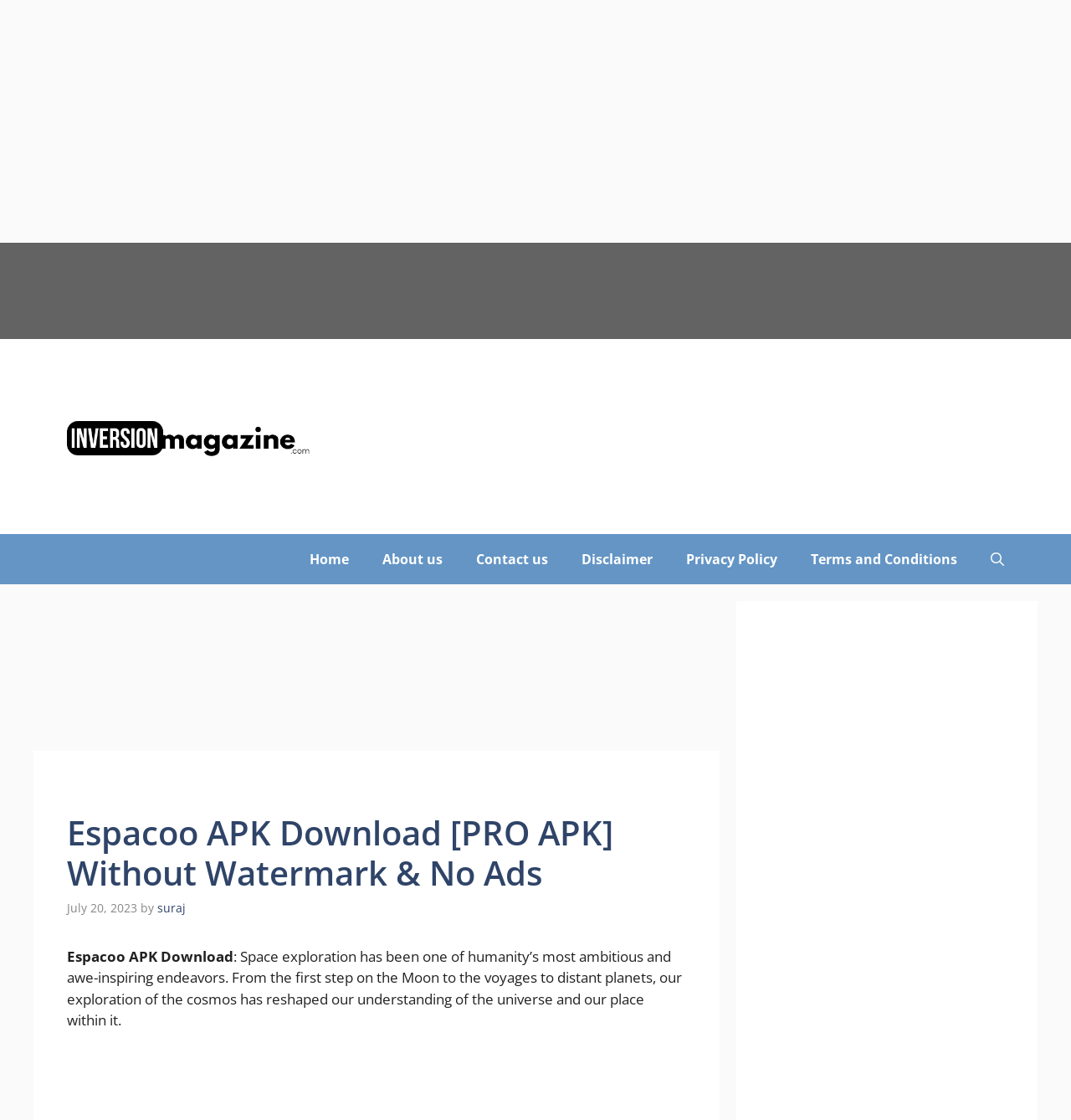Can you find the bounding box coordinates of the area I should click to execute the following instruction: "Open the search"?

[0.909, 0.477, 0.953, 0.522]